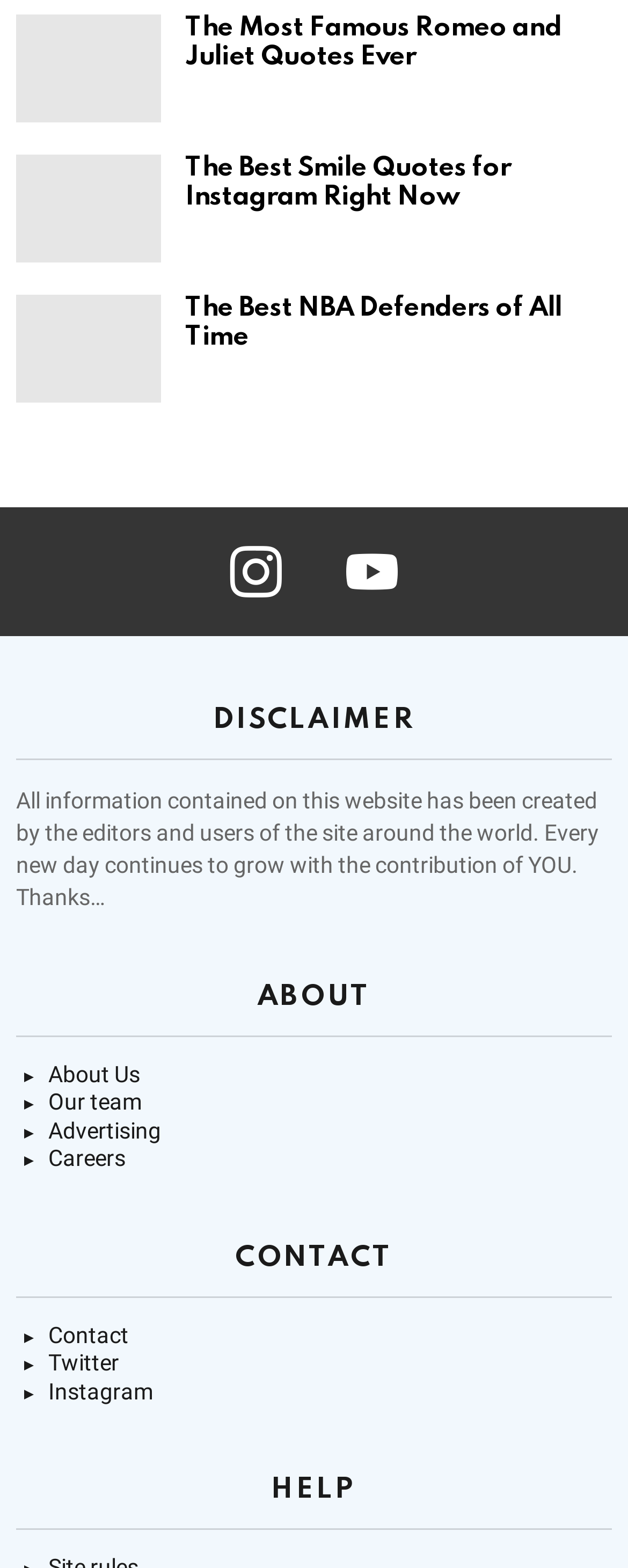What is the topic of the first article?
Provide a concise answer using a single word or phrase based on the image.

Romeo and Juliet Quotes